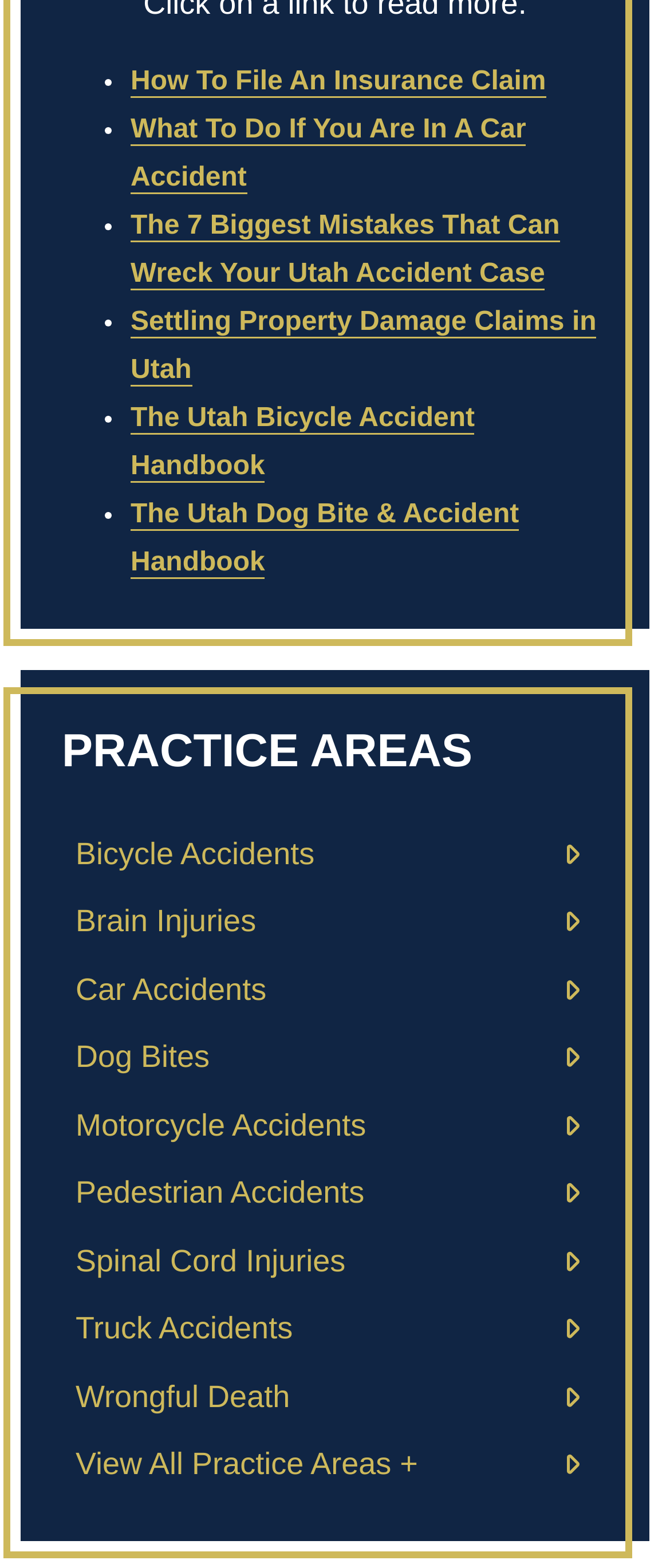How many practice areas are listed?
Refer to the image and provide a thorough answer to the question.

I counted the number of links under the 'PRACTICE AREAS' heading, which are 'Bicycle Accidents', 'Brain Injuries', 'Car Accidents', 'Dog Bites', 'Motorcycle Accidents', 'Pedestrian Accidents', 'Spinal Cord Injuries', 'Truck Accidents', and 'Wrongful Death'. There are 9 links in total.